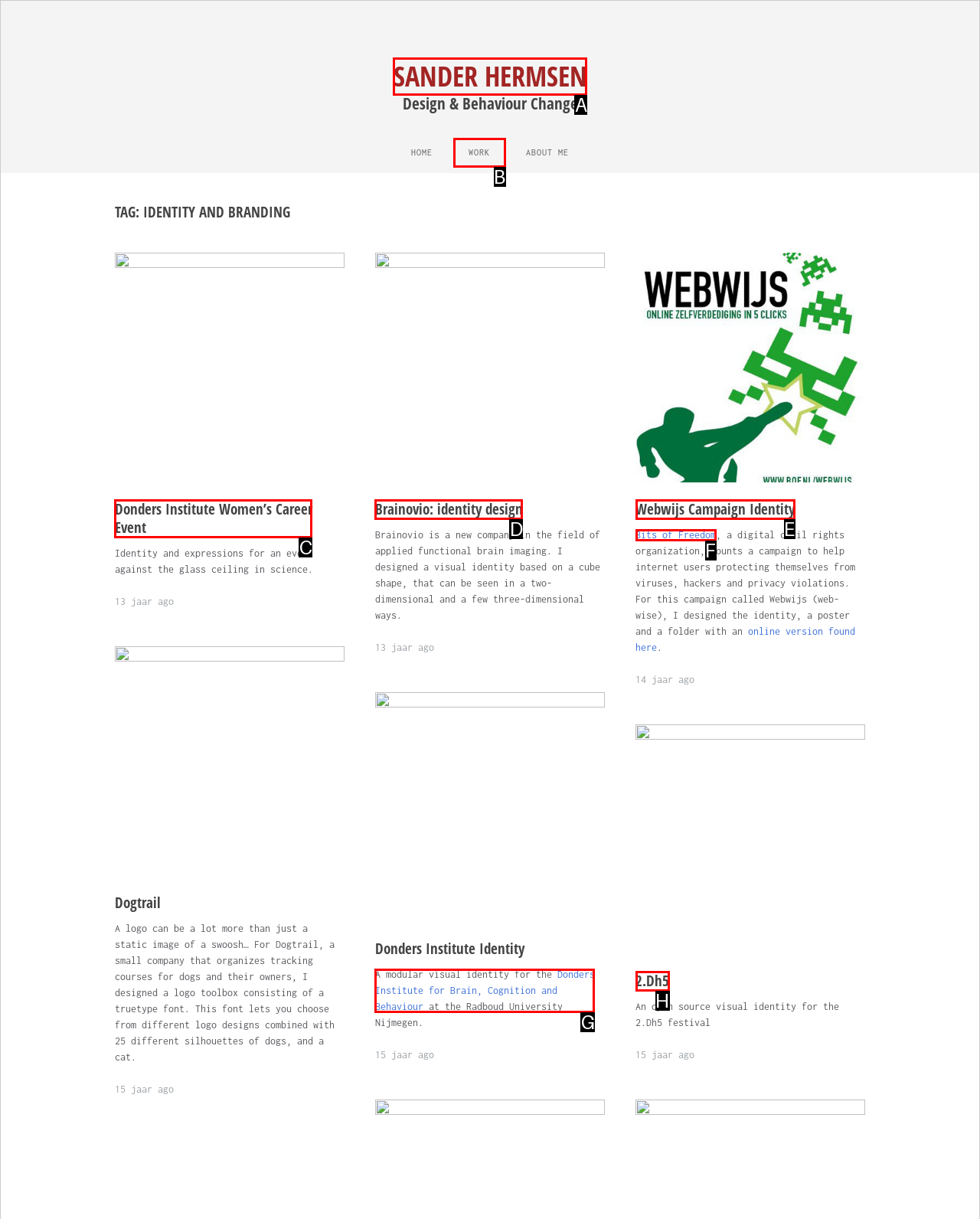Match the description: parent_node: Search for: value="Search" to one of the options shown. Reply with the letter of the best match.

None